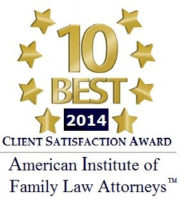Please provide a one-word or short phrase answer to the question:
What does the award recognize?

Excellence in client service